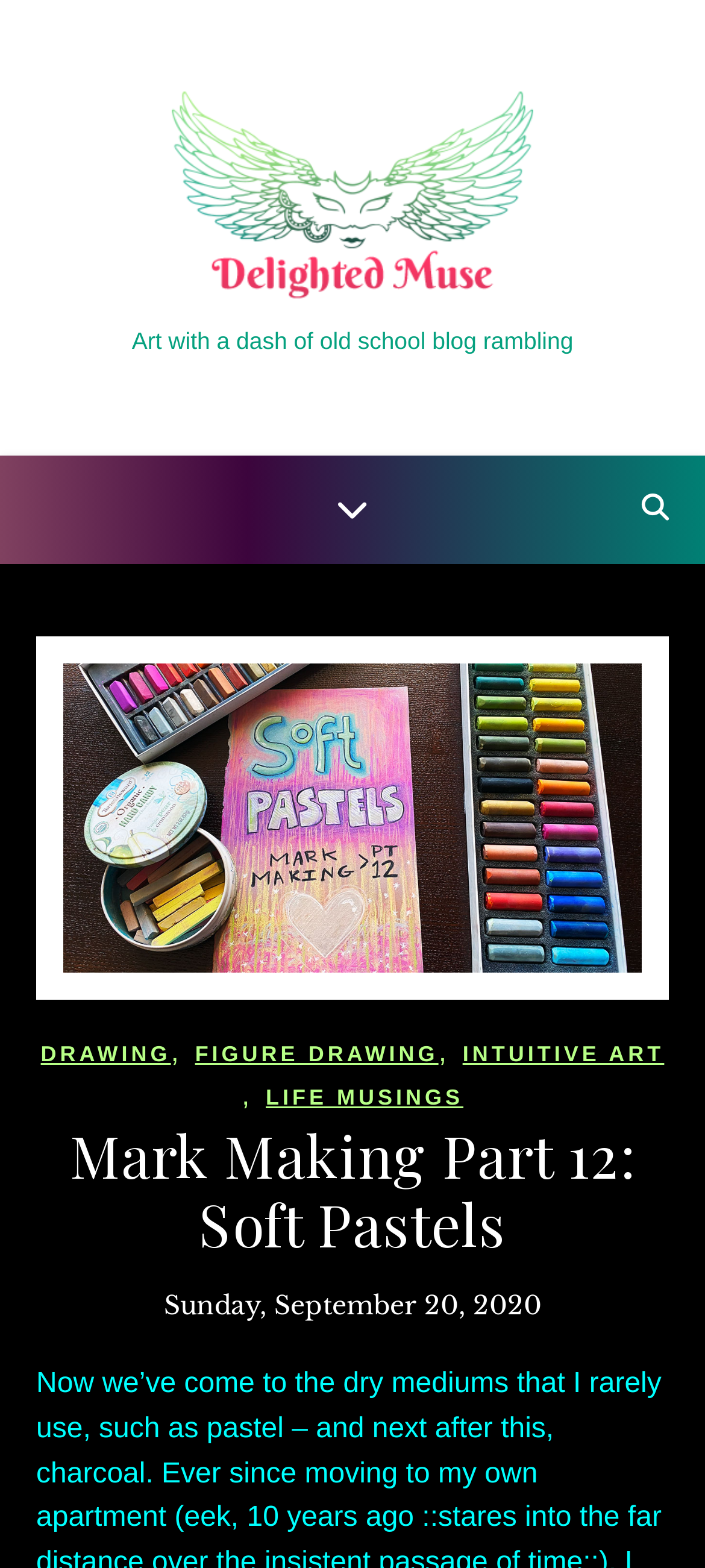What is the date of the blog post?
Carefully analyze the image and provide a thorough answer to the question.

I looked at the bottom section of the webpage and found a static text element with the date 'Sunday, September 20, 2020'. This suggests that the blog post was published on this date.